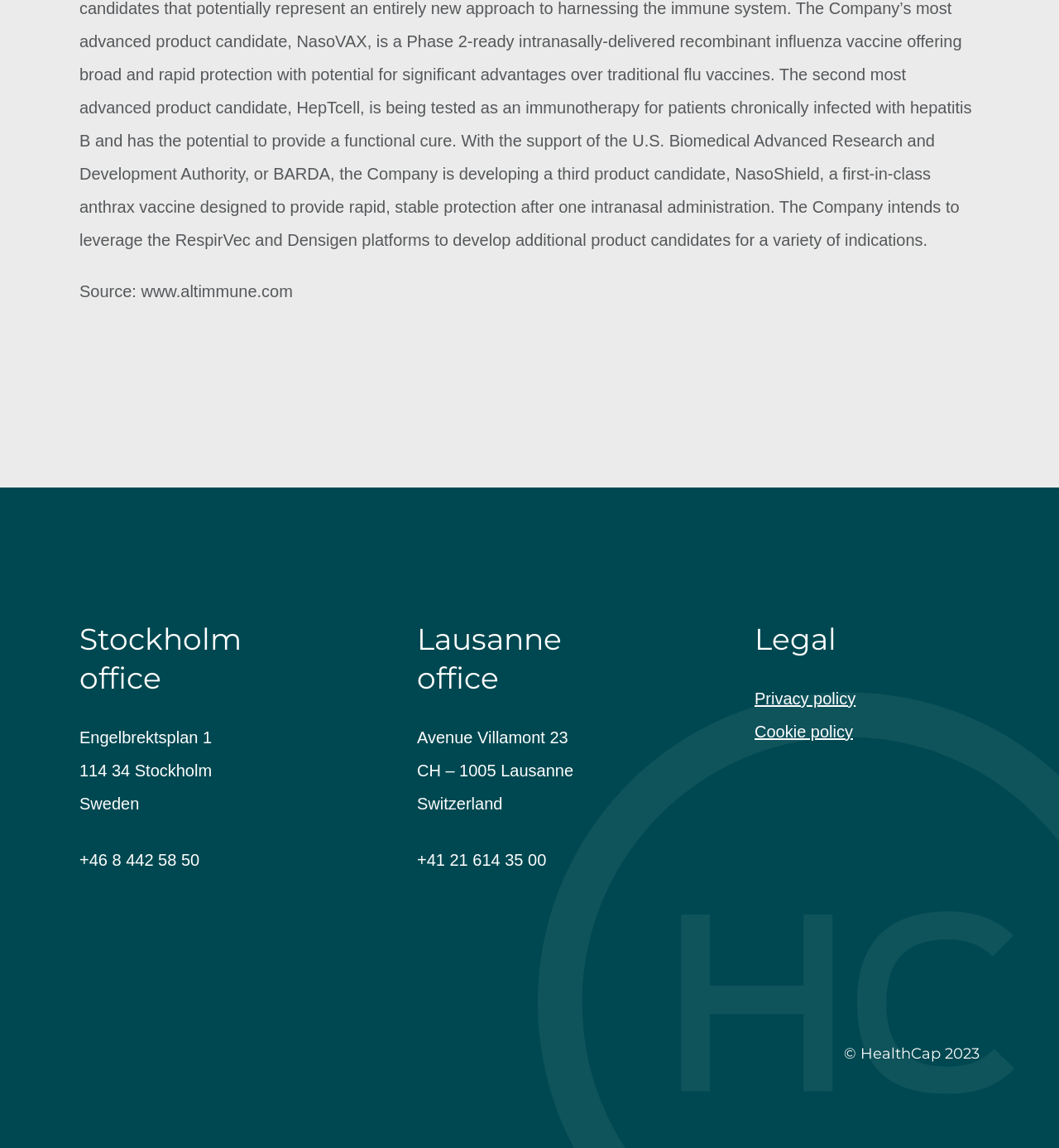What is the phone number of the Lausanne office?
Please elaborate on the answer to the question with detailed information.

I found the phone number by looking at the text elements under the 'Lausanne office' heading, which is located at the top-center section of the webpage. The phone number is '+41 21 614 35 00'.